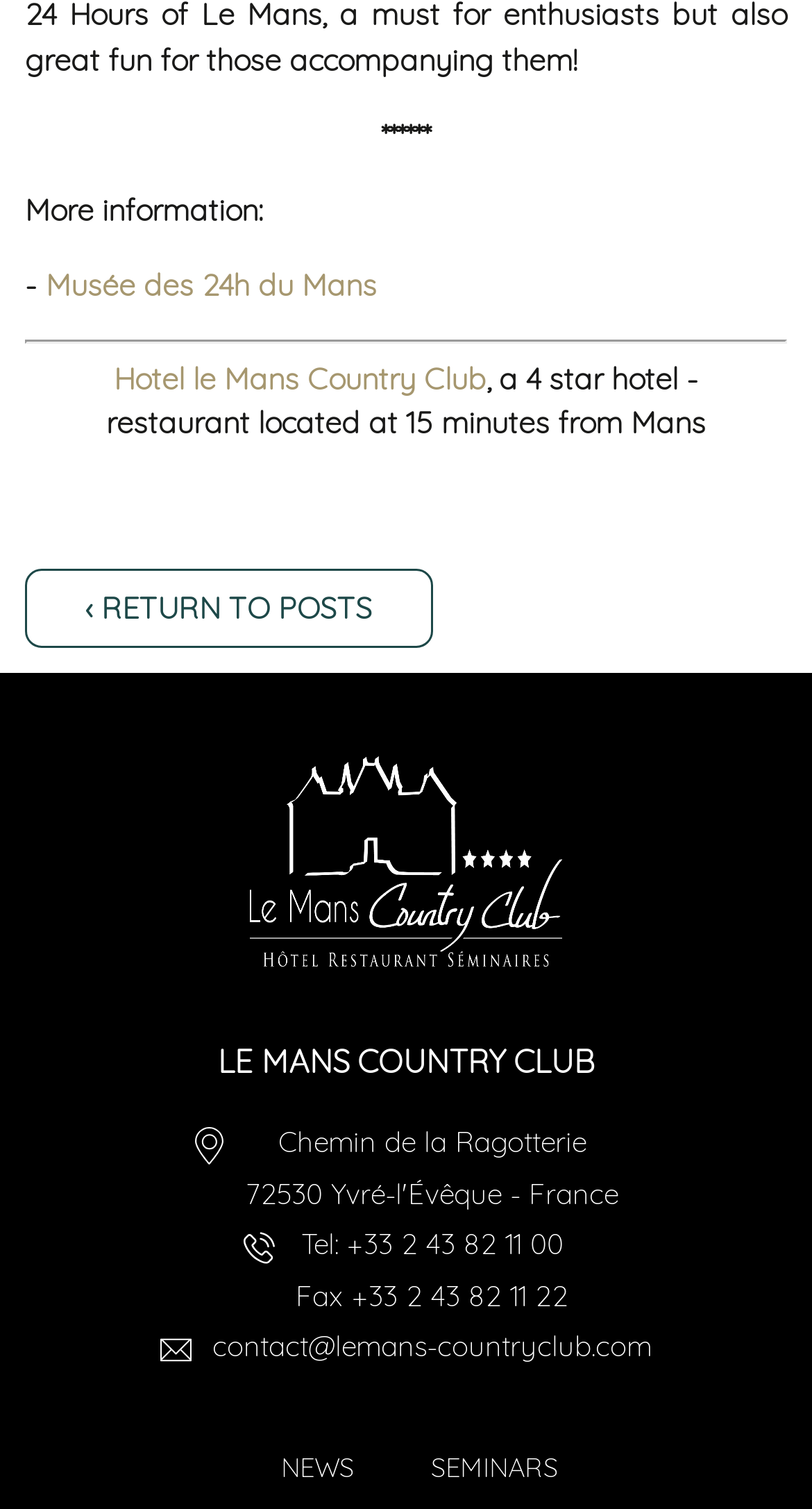What is the name of the museum mentioned on the webpage?
Please use the image to deliver a detailed and complete answer.

The answer can be found by looking at the link 'Musée des 24h du Mans' which is a reference to a museum.